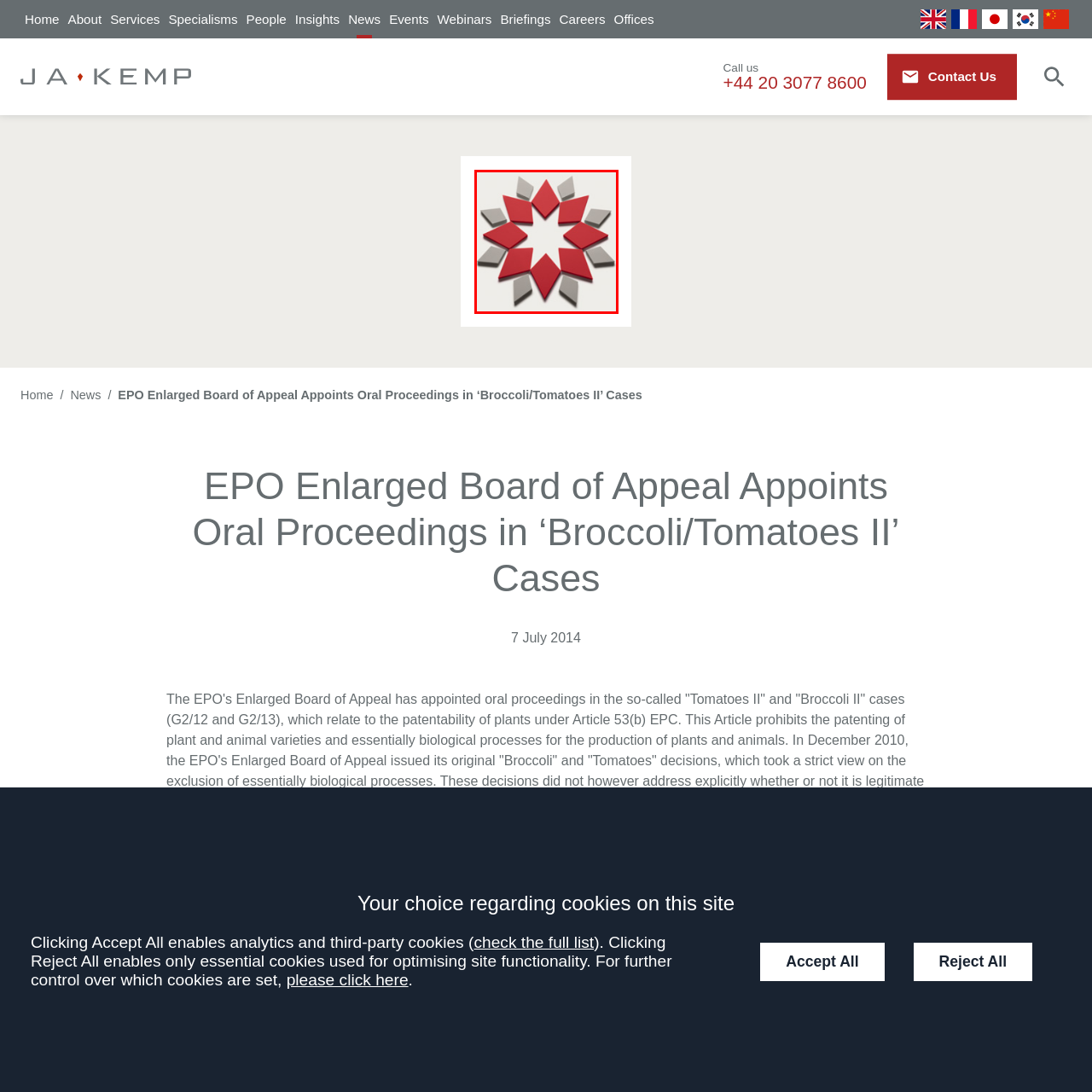What shape is the design reminiscent of?
Direct your attention to the highlighted area in the red bounding box of the image and provide a detailed response to the question.

The caption states that the design 'resembles a star or floral pattern', suggesting that the design has a shape similar to a star or a flower.